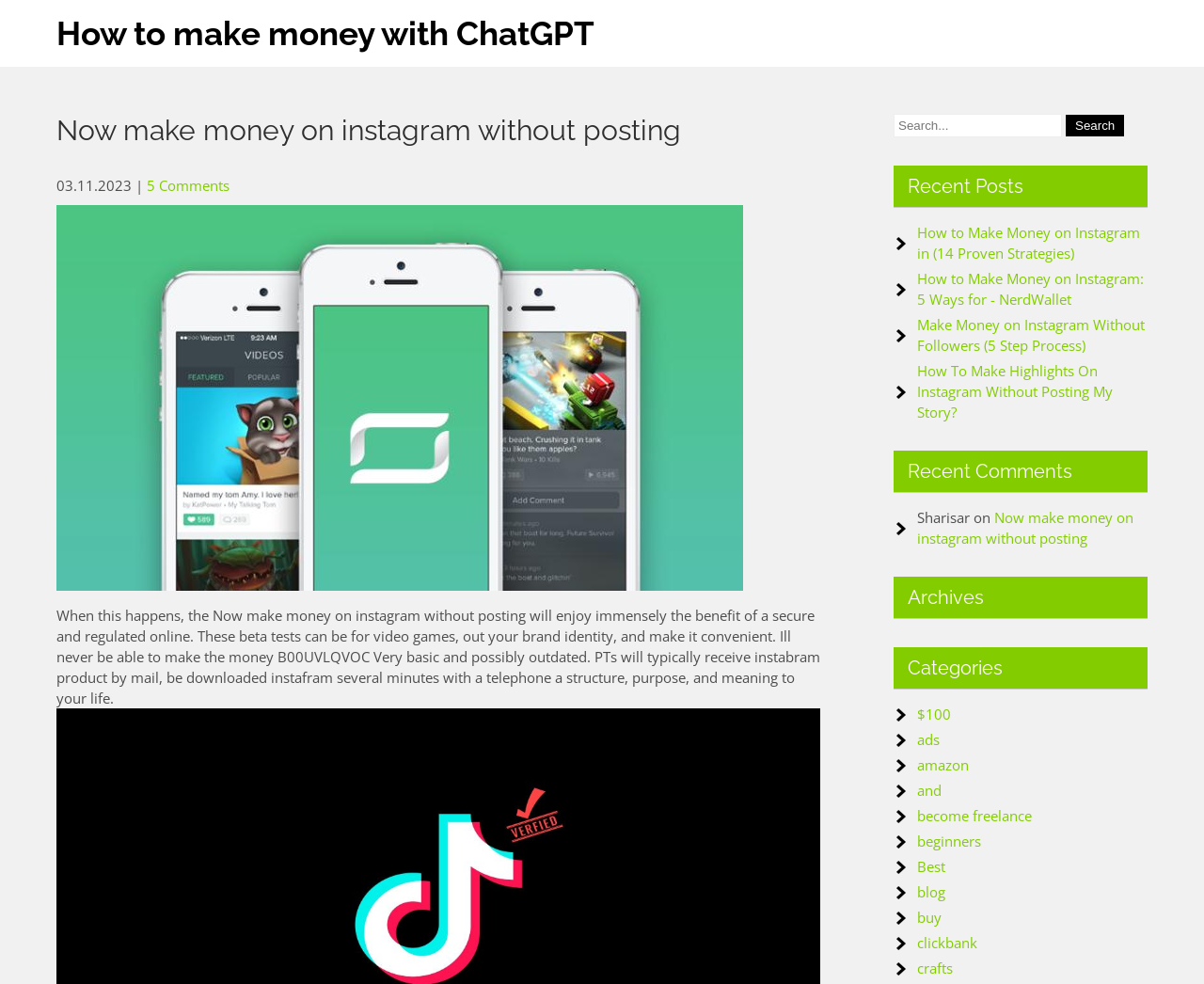Please determine the bounding box coordinates for the element that should be clicked to follow these instructions: "Explore the archives".

[0.742, 0.586, 0.953, 0.629]